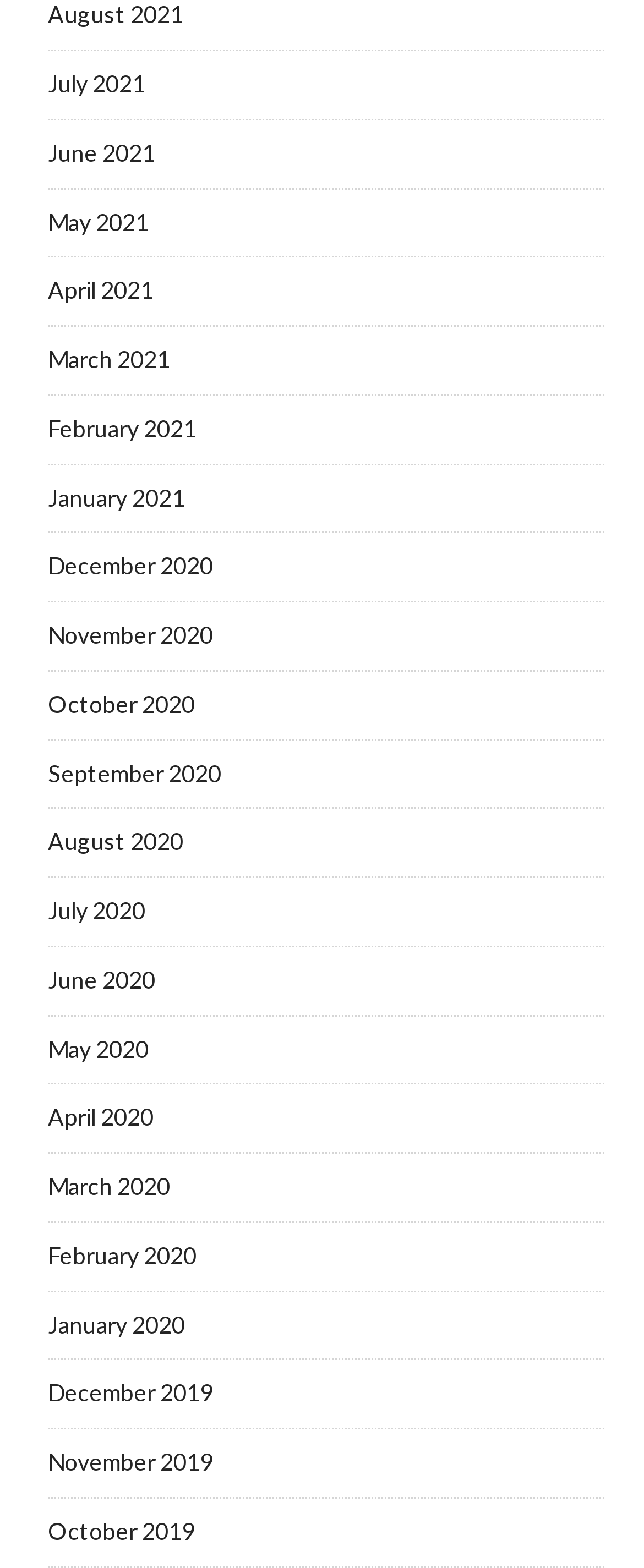From the details in the image, provide a thorough response to the question: Are the months listed in chronological order?

I examined the list of link elements and found that they are arranged in chronological order, with the latest month (August 2021) first and the earliest month (October 2019) last.